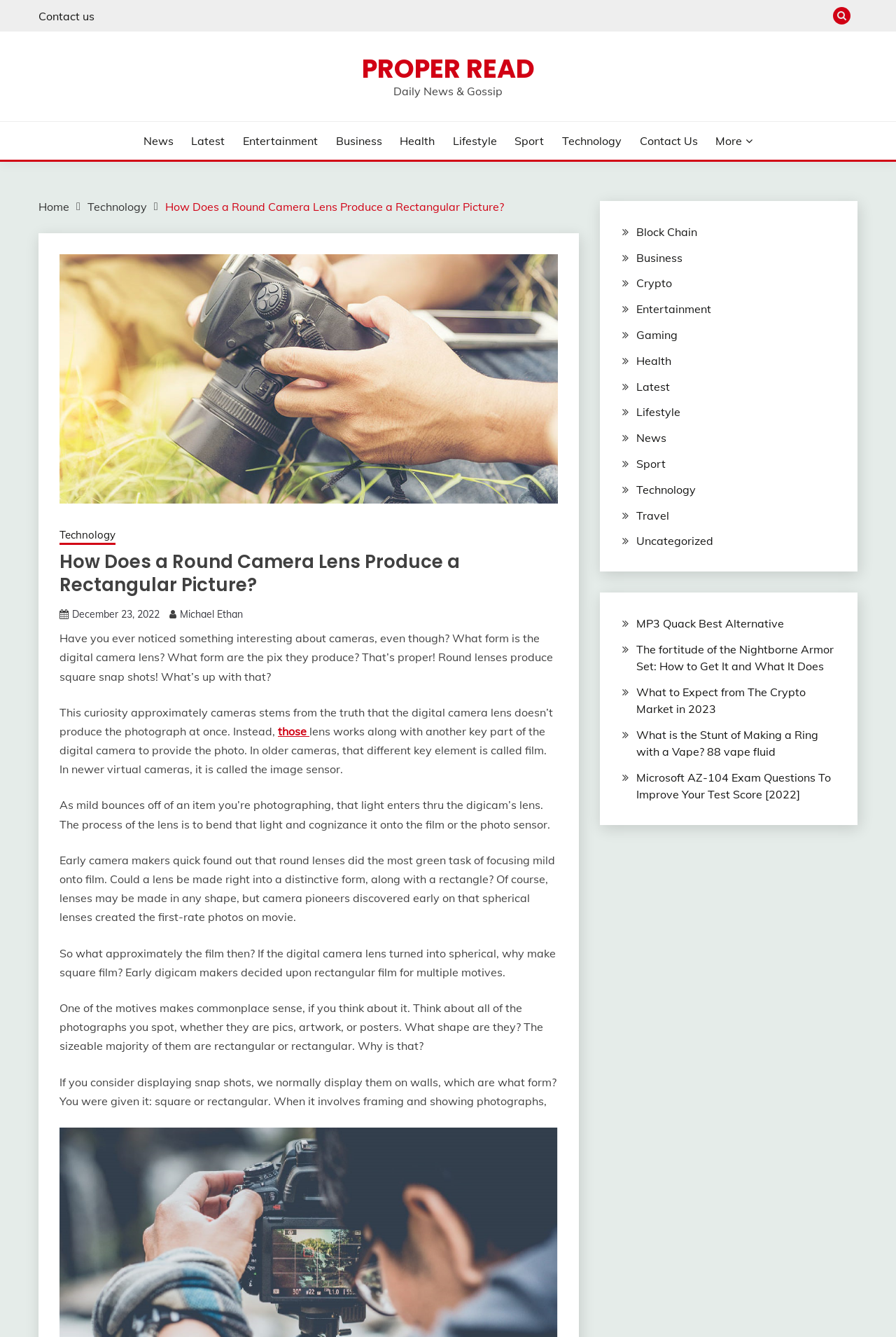Please specify the bounding box coordinates for the clickable region that will help you carry out the instruction: "Go to 'Technology' category".

[0.627, 0.099, 0.694, 0.111]